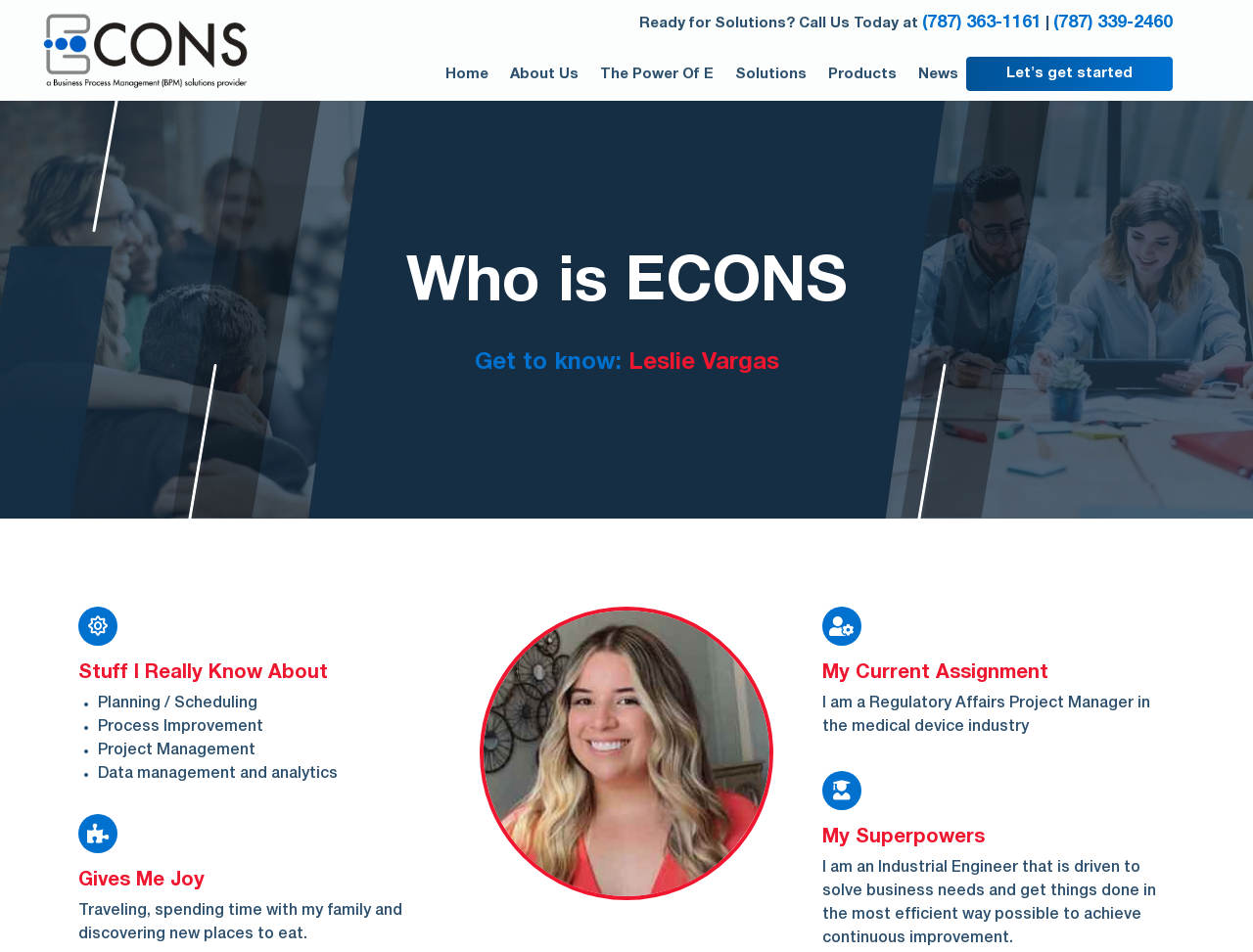Find the bounding box coordinates of the element to click in order to complete the given instruction: "Get started with the 'Let's get started' button."

[0.771, 0.06, 0.936, 0.096]